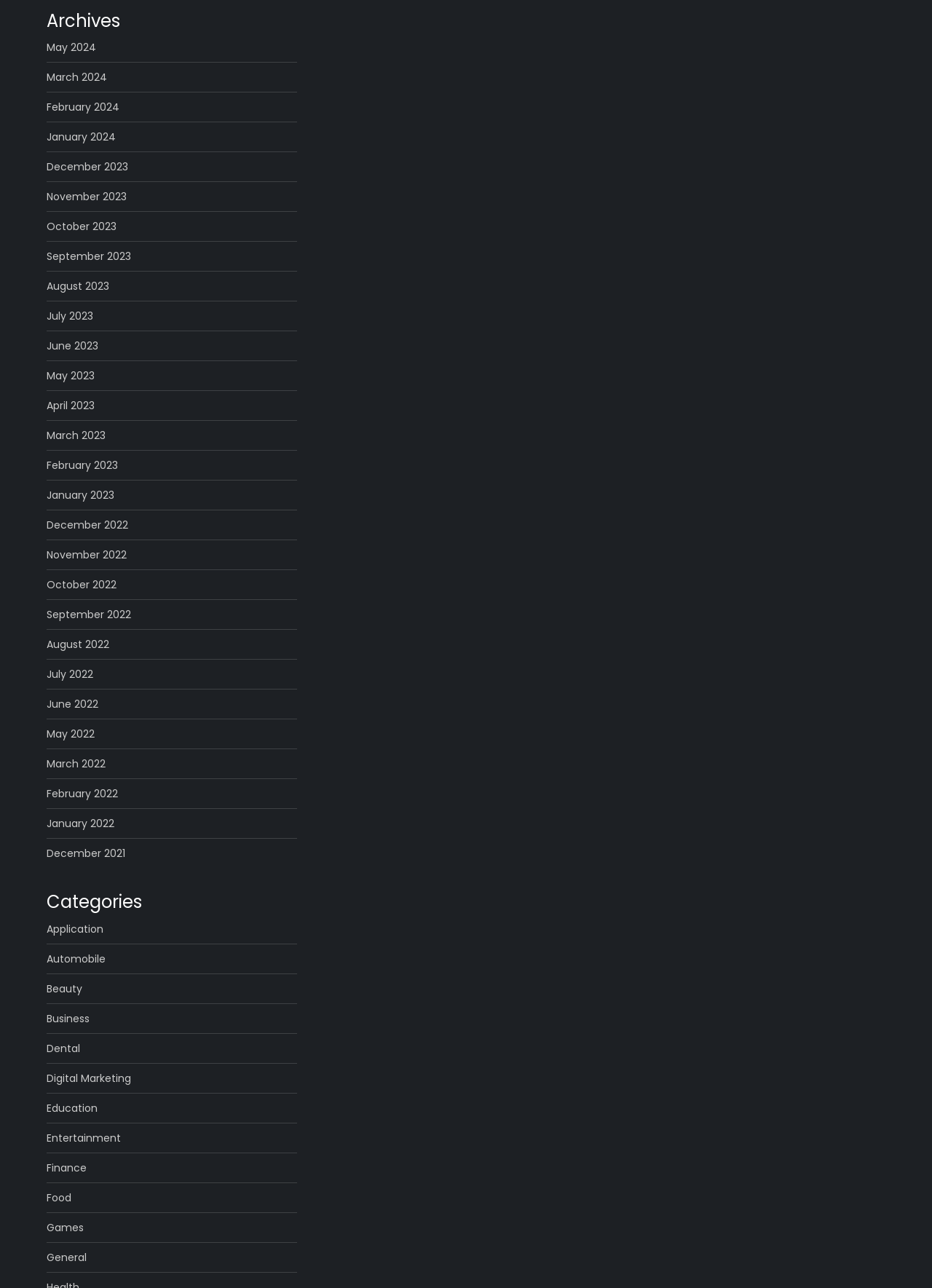From the screenshot, find the bounding box of the UI element matching this description: "December 2021". Supply the bounding box coordinates in the form [left, top, right, bottom], each a float between 0 and 1.

[0.05, 0.655, 0.134, 0.67]